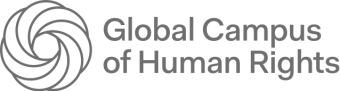What values does the Global Campus of Human Rights aim to advance?
Your answer should be a single word or phrase derived from the screenshot.

Democratic values and fundamental freedoms